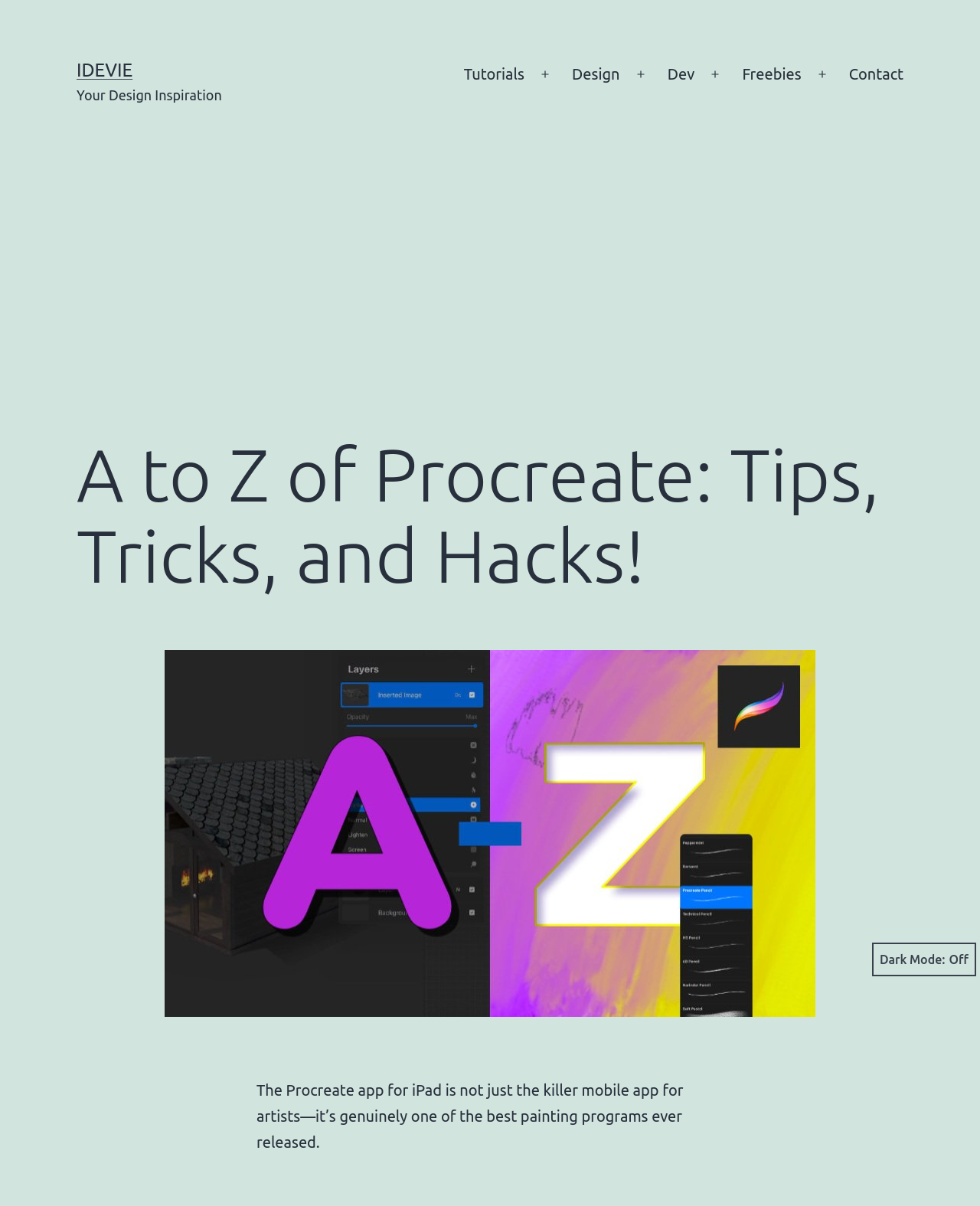Locate the bounding box coordinates of the clickable part needed for the task: "Read the article about Procreate".

[0.262, 0.896, 0.697, 0.954]